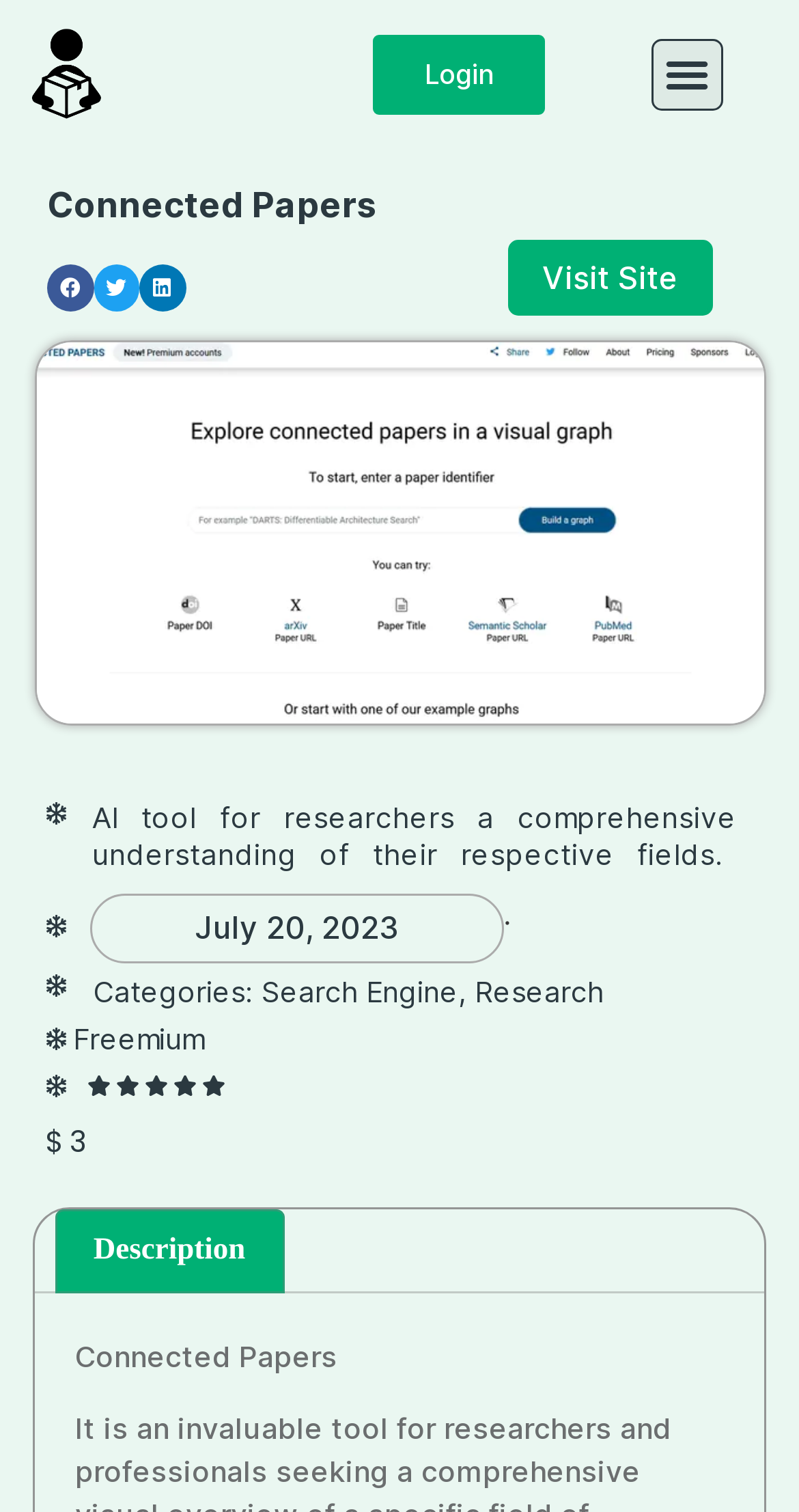Please identify the bounding box coordinates of the clickable element to fulfill the following instruction: "Toggle the menu". The coordinates should be four float numbers between 0 and 1, i.e., [left, top, right, bottom].

[0.815, 0.025, 0.904, 0.073]